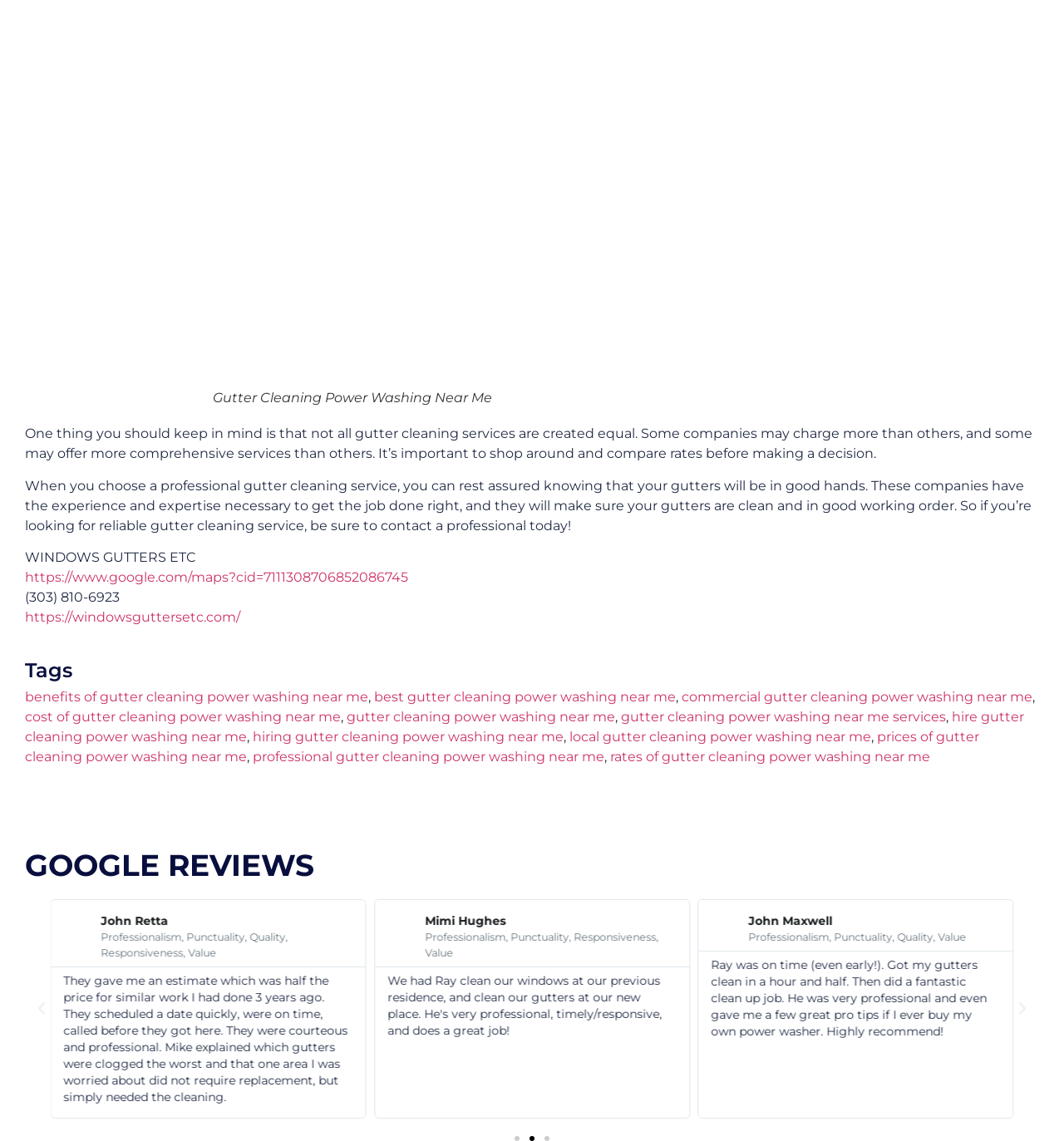Please identify the bounding box coordinates of the element's region that I should click in order to complete the following instruction: "Click the link to visit the company website". The bounding box coordinates consist of four float numbers between 0 and 1, i.e., [left, top, right, bottom].

[0.023, 0.534, 0.226, 0.548]